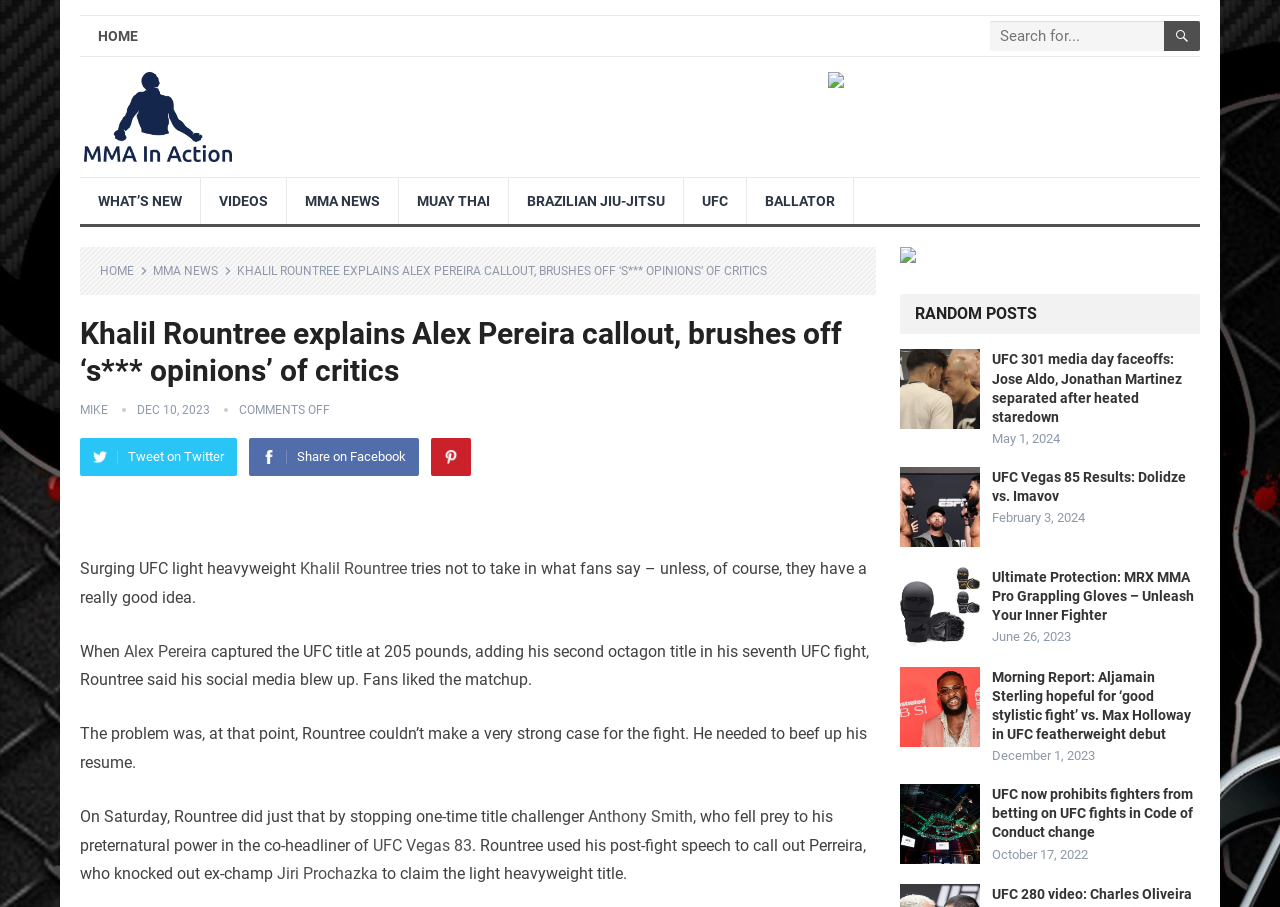Determine the bounding box coordinates of the section to be clicked to follow the instruction: "Share the article on Twitter". The coordinates should be given as four float numbers between 0 and 1, formatted as [left, top, right, bottom].

[0.062, 0.483, 0.185, 0.525]